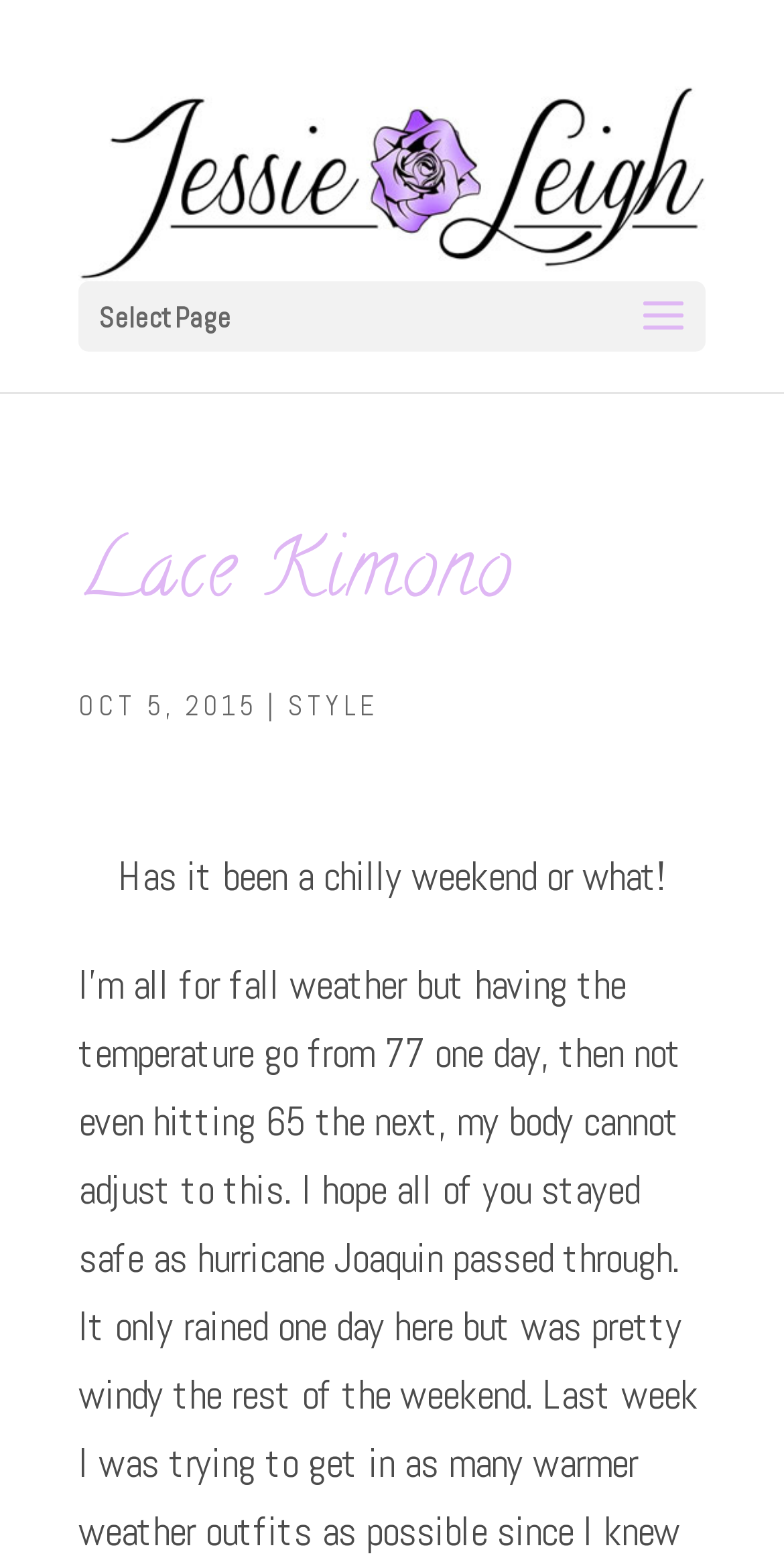Based on the element description 0kr. 0 Cart, identify the bounding box of the UI element in the given webpage screenshot. The coordinates should be in the format (top-left x, top-left y, bottom-right x, bottom-right y) and must be between 0 and 1.

None